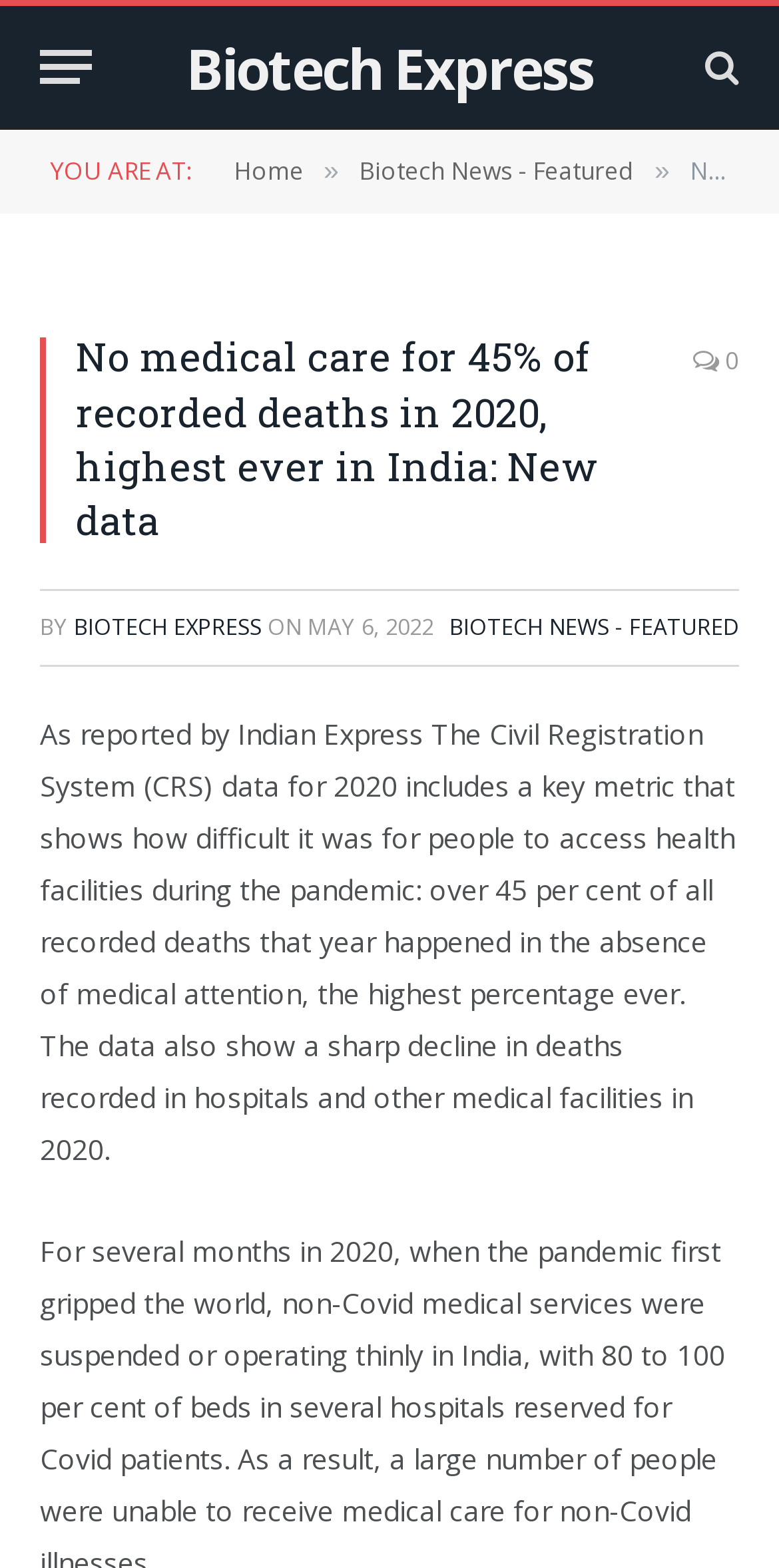Based on the element description "Biotech Express", predict the bounding box coordinates of the UI element.

[0.095, 0.39, 0.336, 0.409]